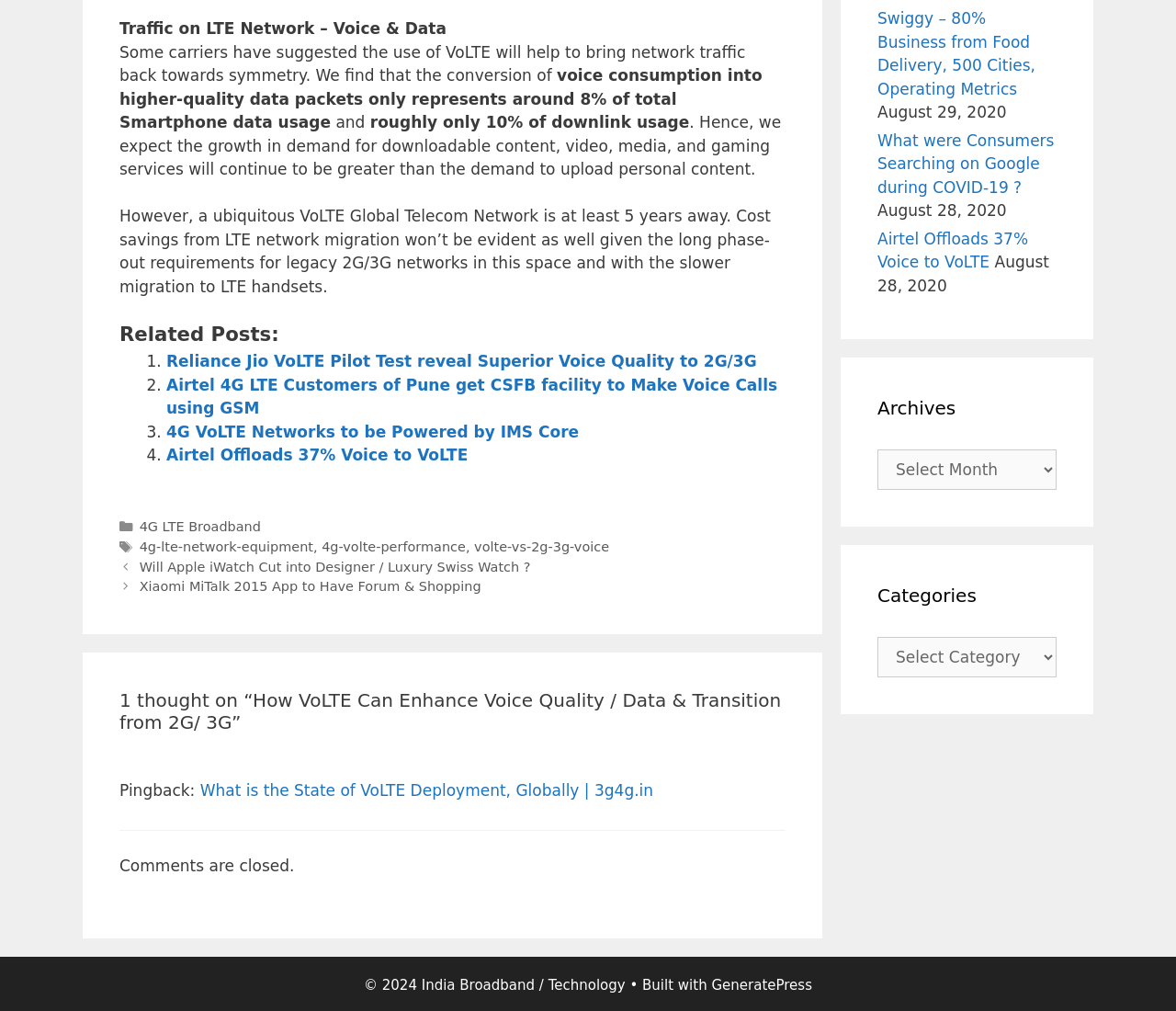From the element description Affiliate Disclosure, predict the bounding box coordinates of the UI element. The coordinates must be specified in the format (top-left x, top-left y, bottom-right x, bottom-right y) and should be within the 0 to 1 range.

None